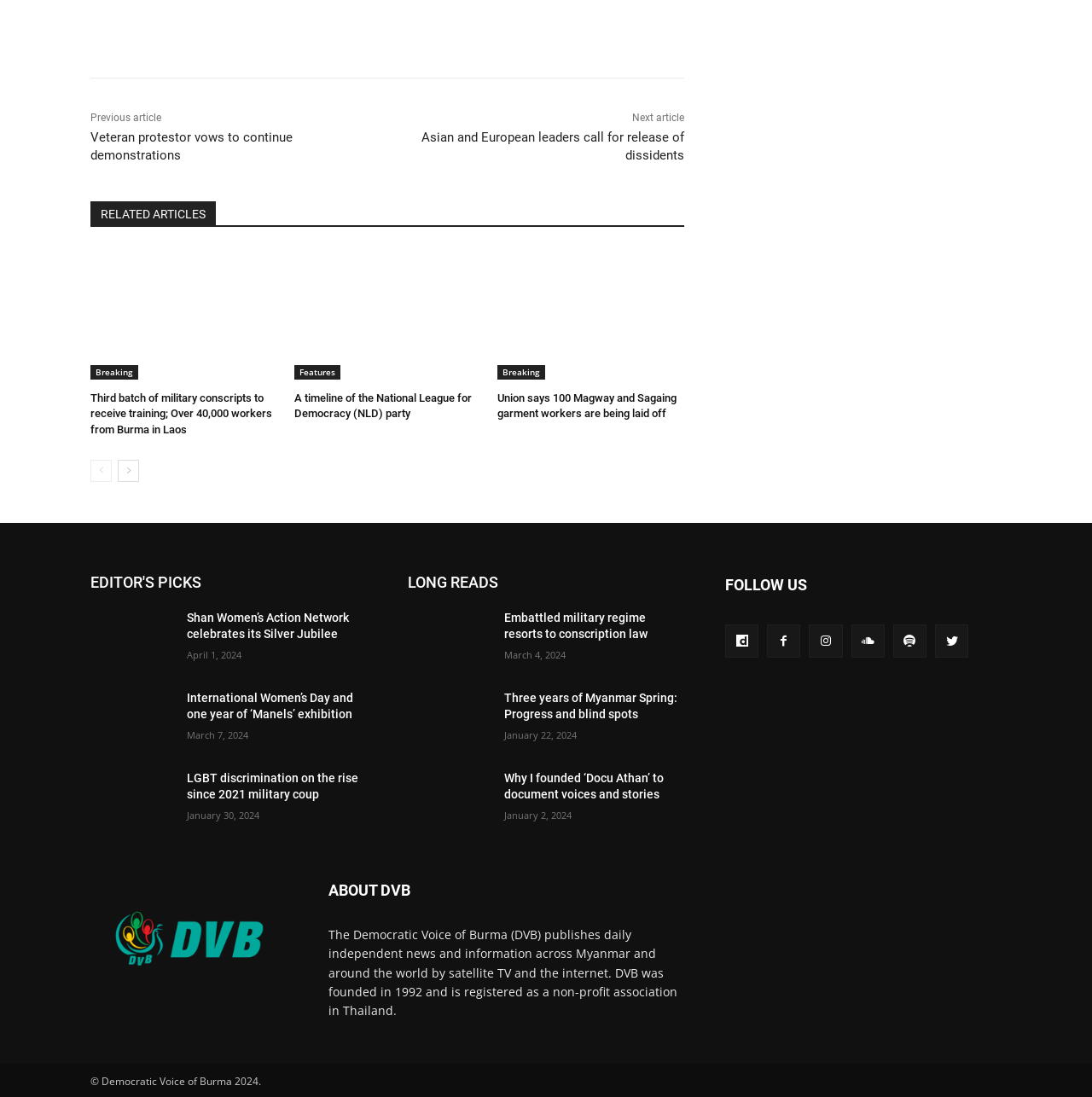What is the name of the organization?
Answer the question in as much detail as possible.

I found the answer by looking at the 'ABOUT DVB' section, which mentions 'The Democratic Voice of Burma (DVB) publishes daily independent news and information...'.